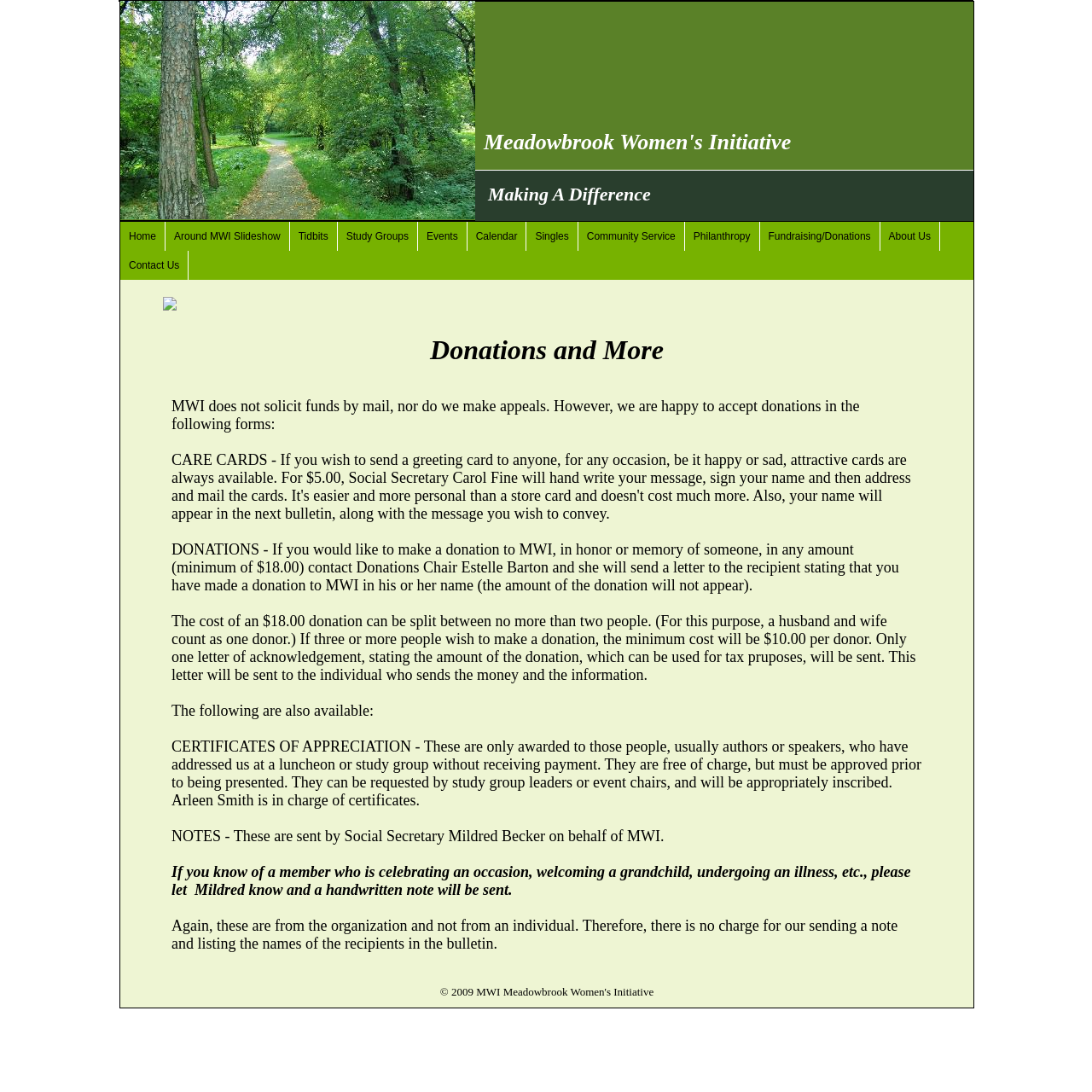Extract the heading text from the webpage.

Meadowbrook Women's Initiative